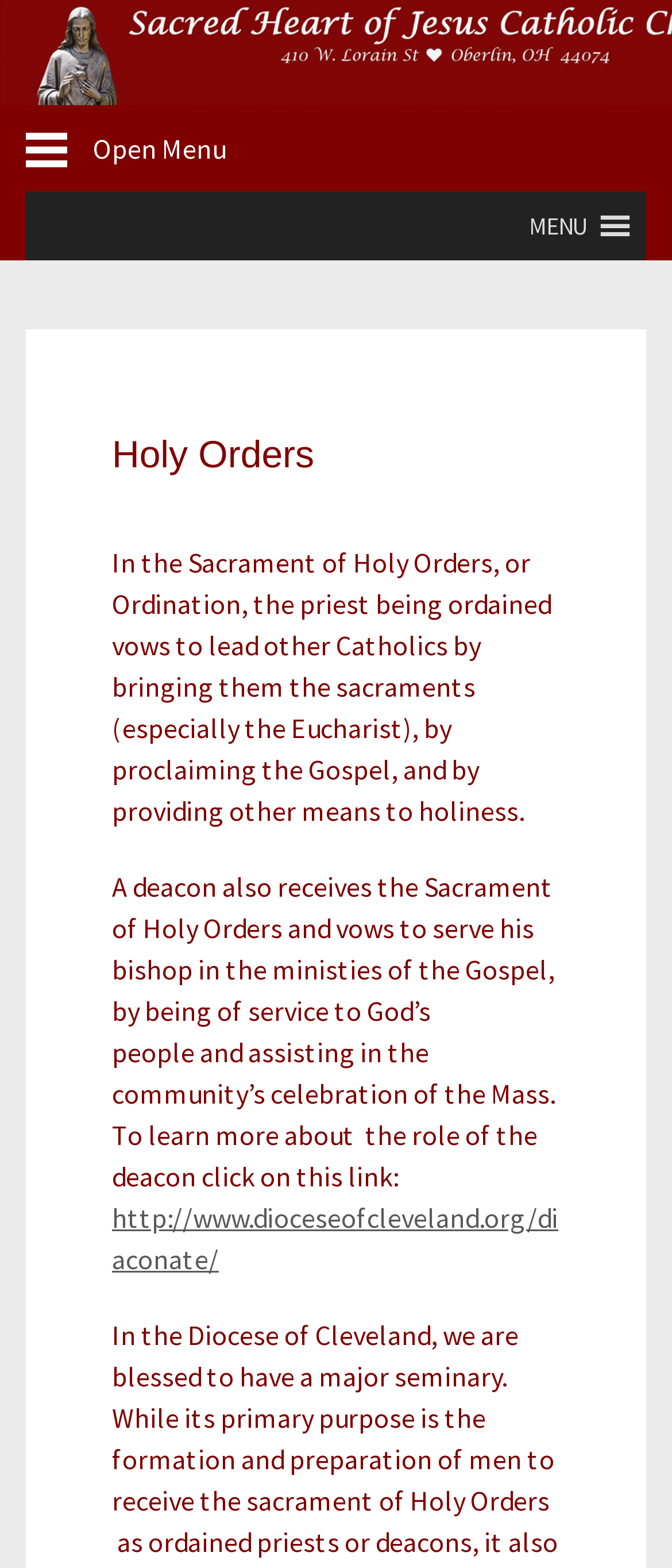What is the sacrament described on this page?
Look at the screenshot and provide an in-depth answer.

Based on the webpage content, the sacrament being described is Holy Orders, which is mentioned in the heading and the subsequent paragraphs.